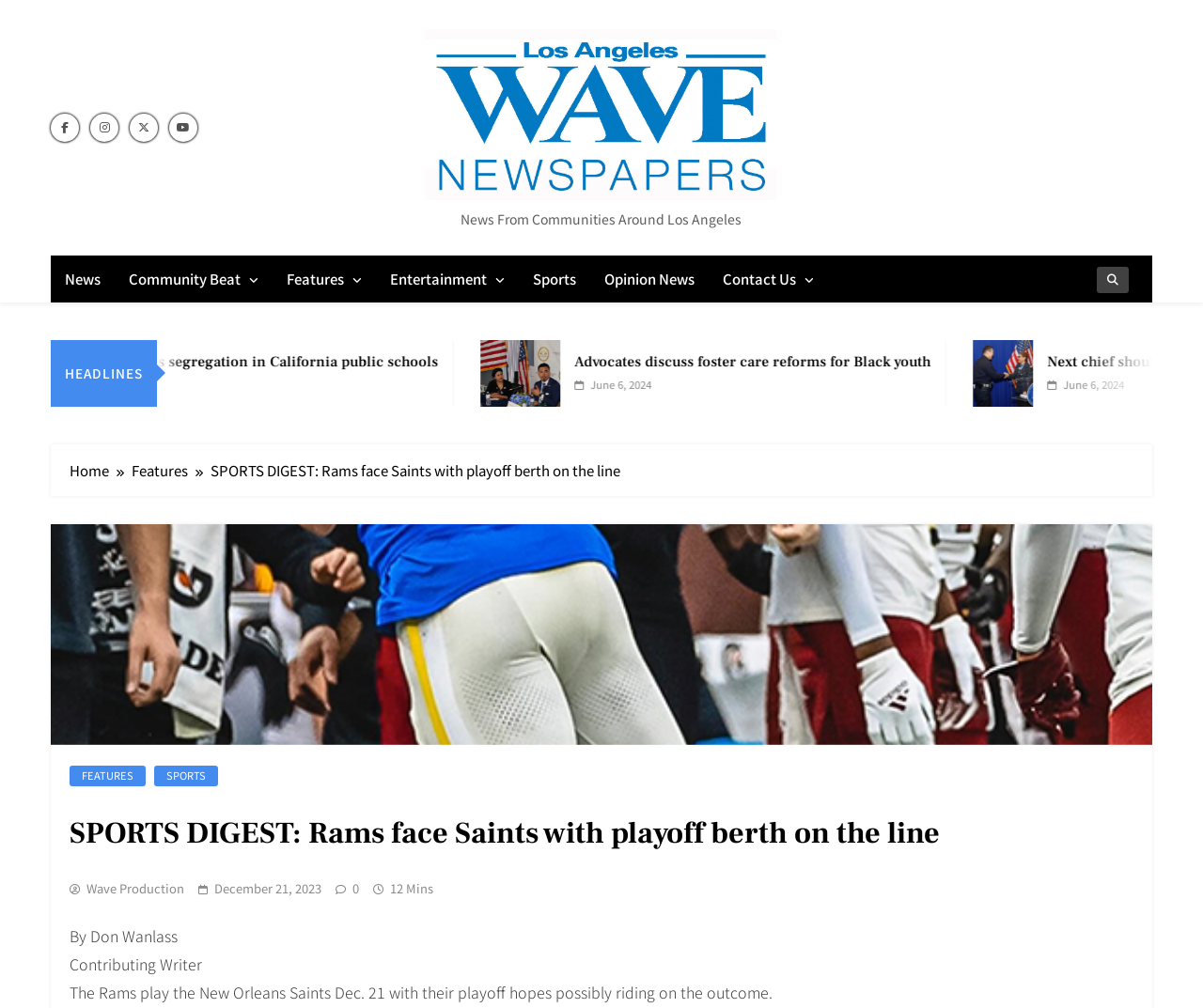How much time has passed since the article was published?
Look at the webpage screenshot and answer the question with a detailed explanation.

The answer can be found in the static text '12 Mins' which is located below the heading 'SPORTS DIGEST: Rams face Saints with playoff berth on the line'.